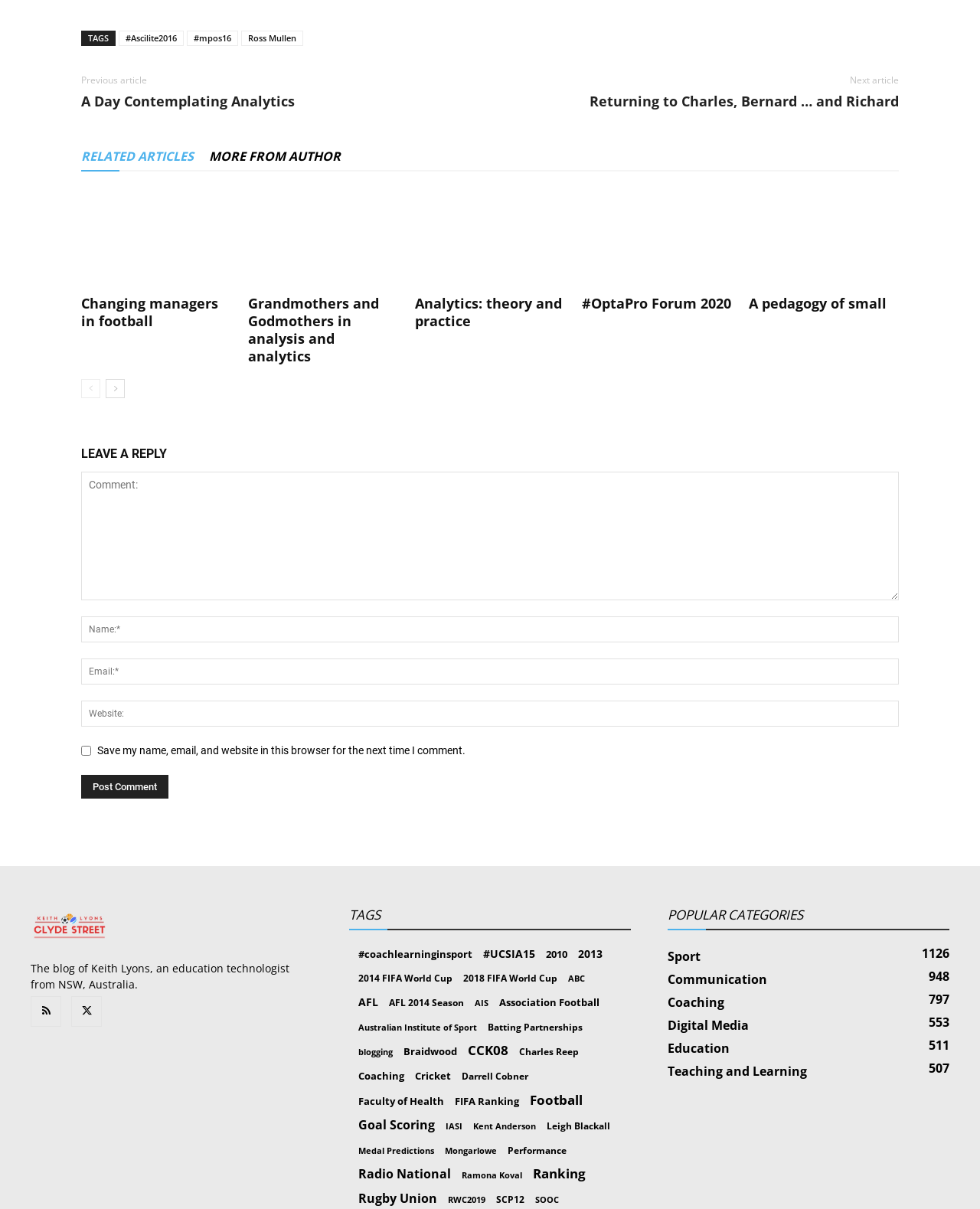Provide the bounding box coordinates of the HTML element this sentence describes: "title="A pedagogy of small"".

[0.764, 0.154, 0.917, 0.24]